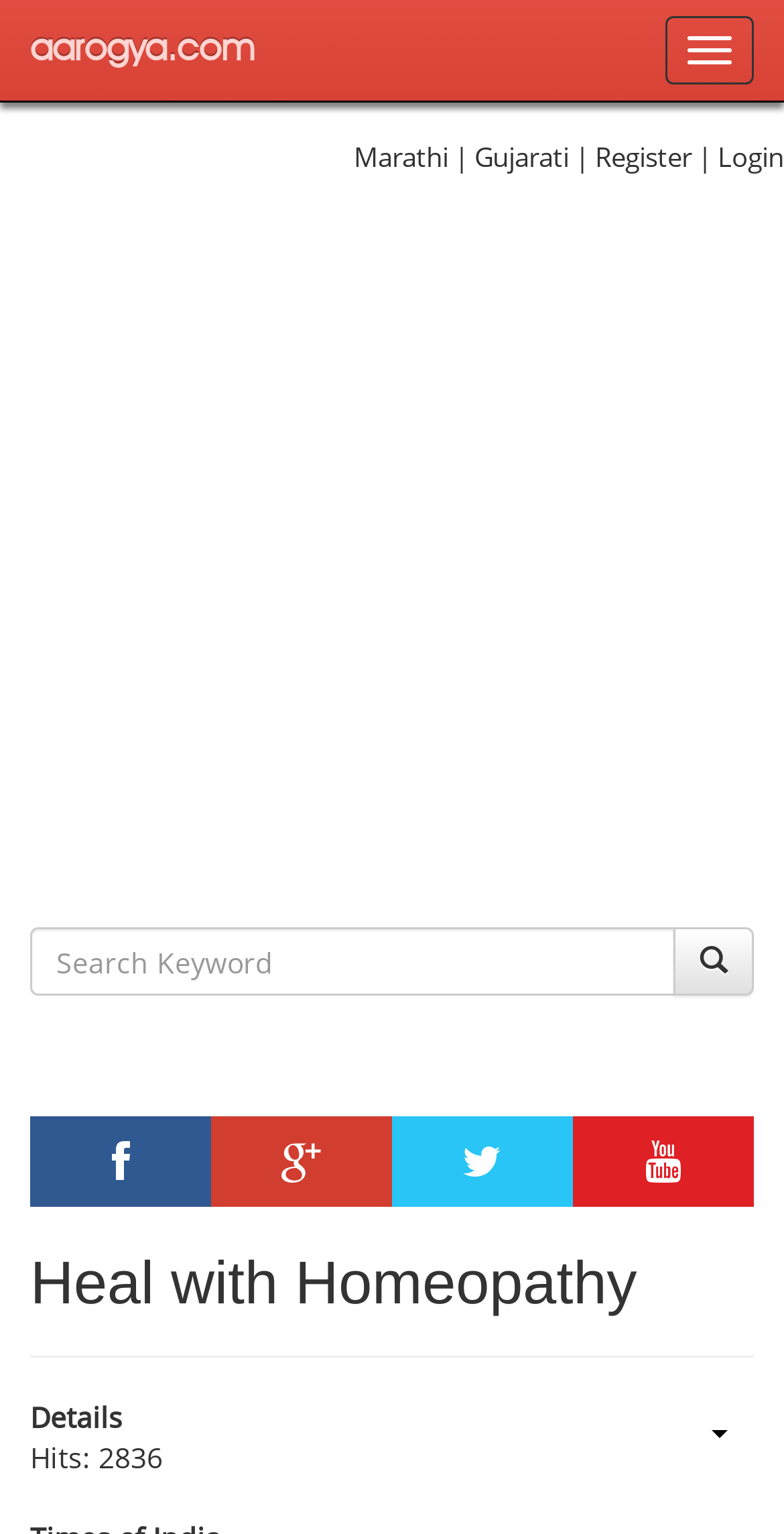Could you find the bounding box coordinates of the clickable area to complete this instruction: "Visit aarogya.com"?

[0.0, 0.0, 0.364, 0.066]